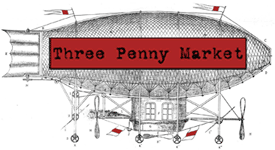What is the purpose of the red flags?
Answer the question in as much detail as possible.

The red flags on the airship are likely decorative elements, adding to the overall aesthetic and theme of the artwork, rather than serving a functional purpose.